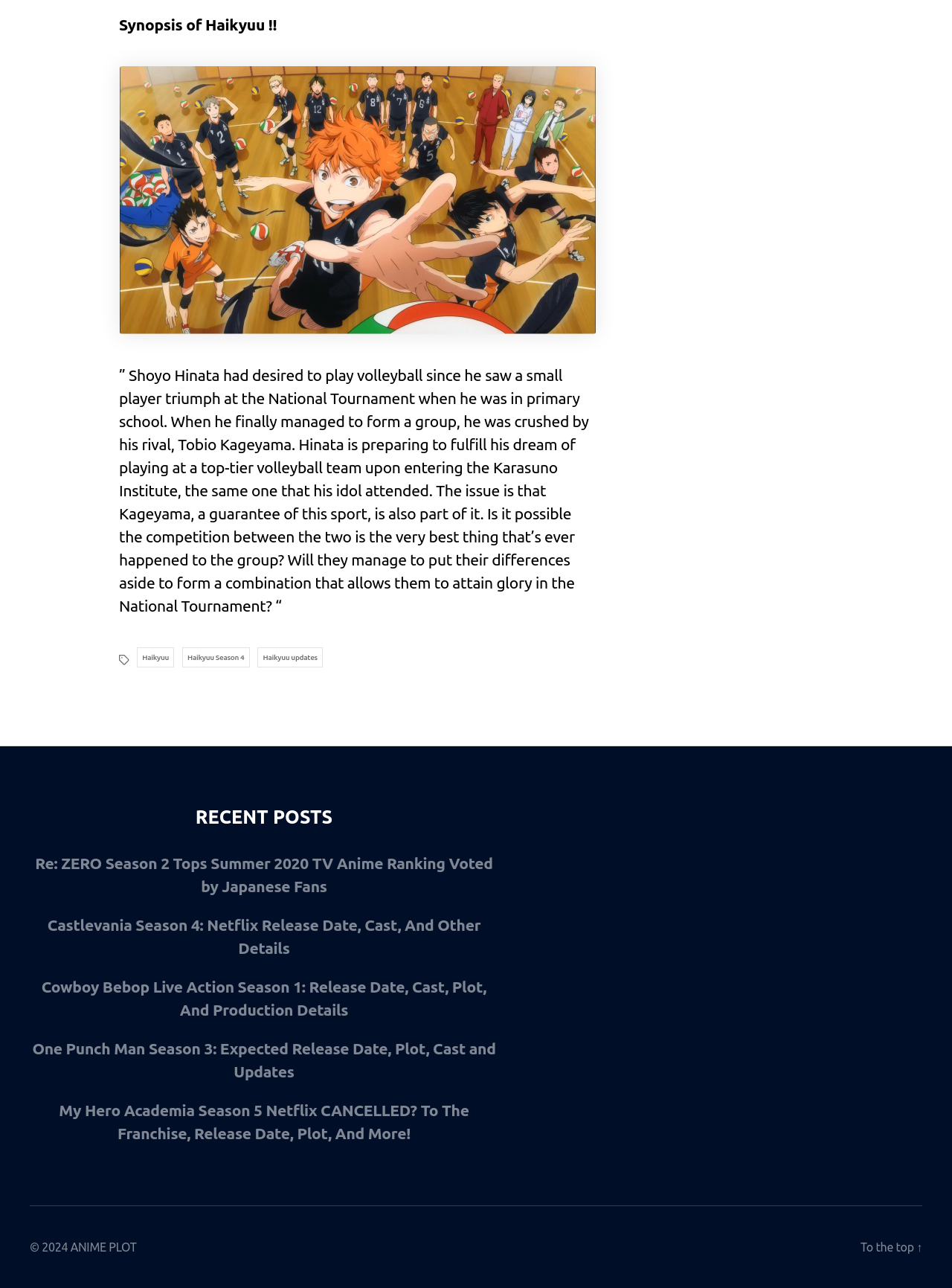Identify and provide the bounding box coordinates of the UI element described: "Haikyuu Season 4". The coordinates should be formatted as [left, top, right, bottom], with each number being a float between 0 and 1.

[0.191, 0.503, 0.262, 0.518]